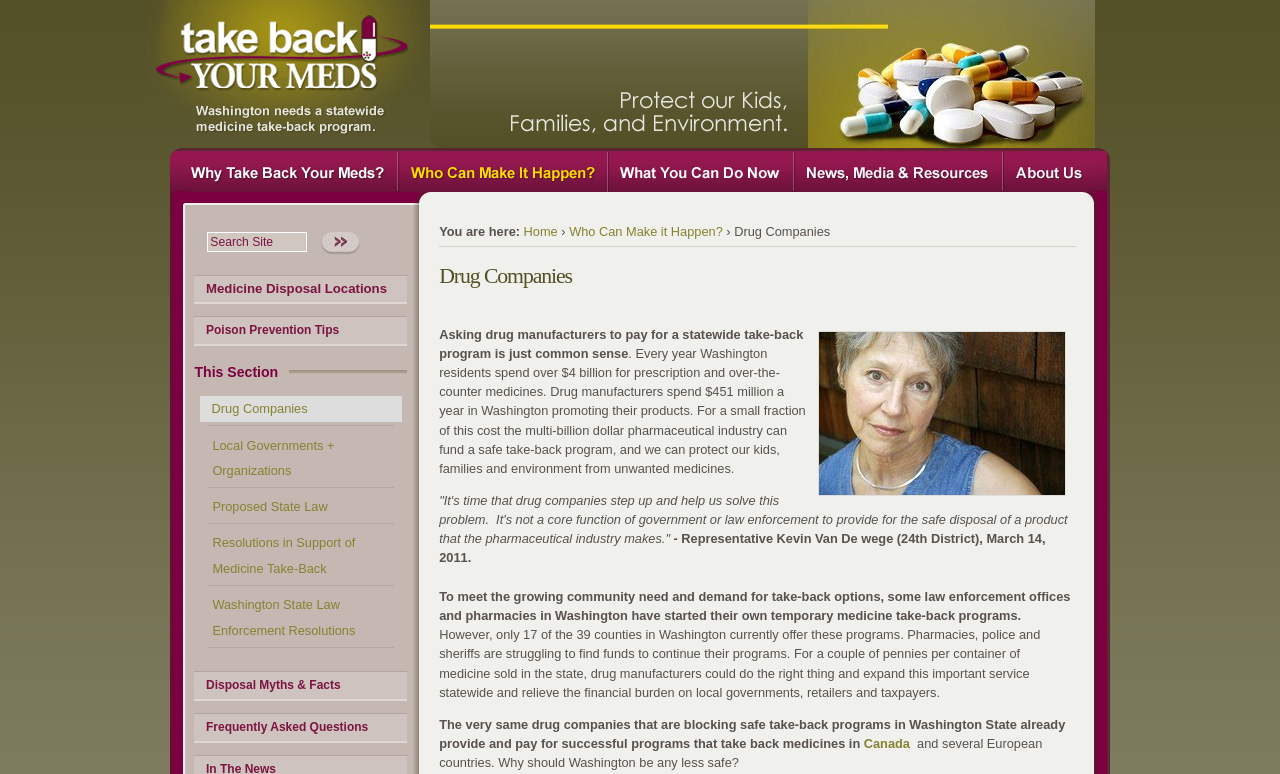Find the bounding box coordinates for the area that must be clicked to perform this action: "Search for something on the site".

[0.162, 0.299, 0.24, 0.325]